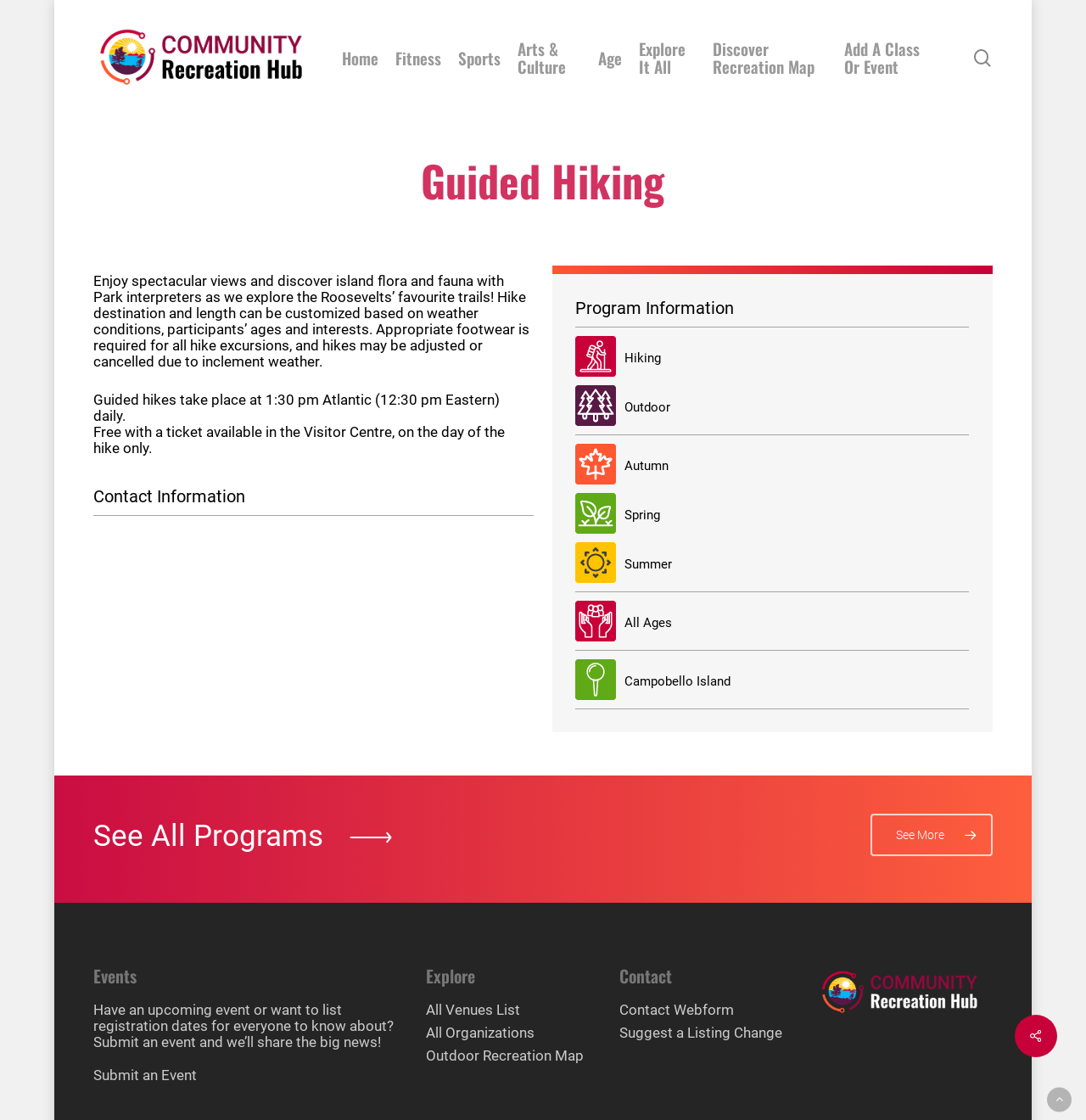What is the cost of guided hikes?
Look at the screenshot and provide an in-depth answer.

According to the webpage, guided hikes are free with a ticket available in the Visitor Centre, on the day of the hike only.